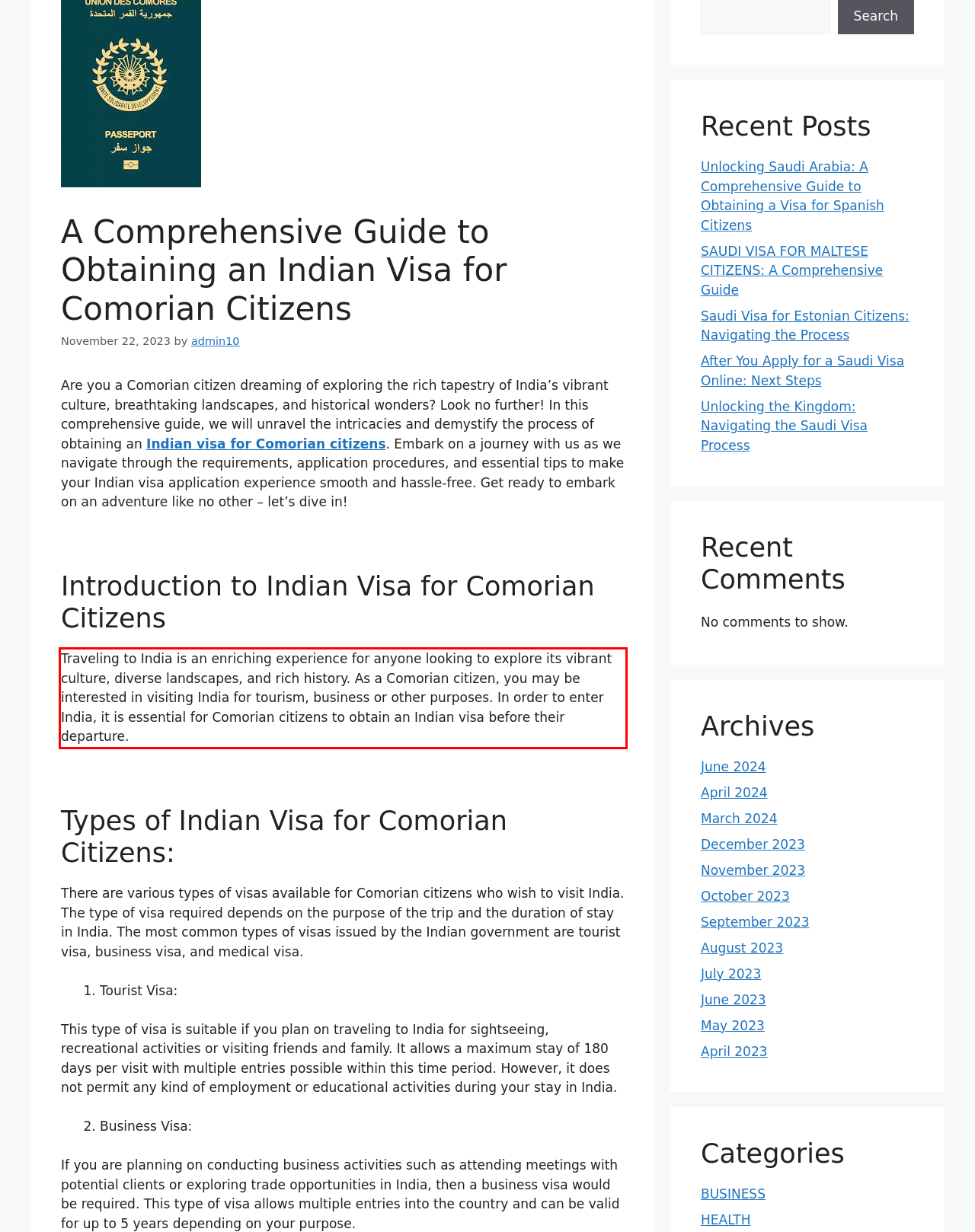Analyze the screenshot of a webpage where a red rectangle is bounding a UI element. Extract and generate the text content within this red bounding box.

Traveling to India is an enriching experience for anyone looking to explore its vibrant culture, diverse landscapes, and rich history. As a Comorian citizen, you may be interested in visiting India for tourism, business or other purposes. In order to enter India, it is essential for Comorian citizens to obtain an Indian visa before their departure.